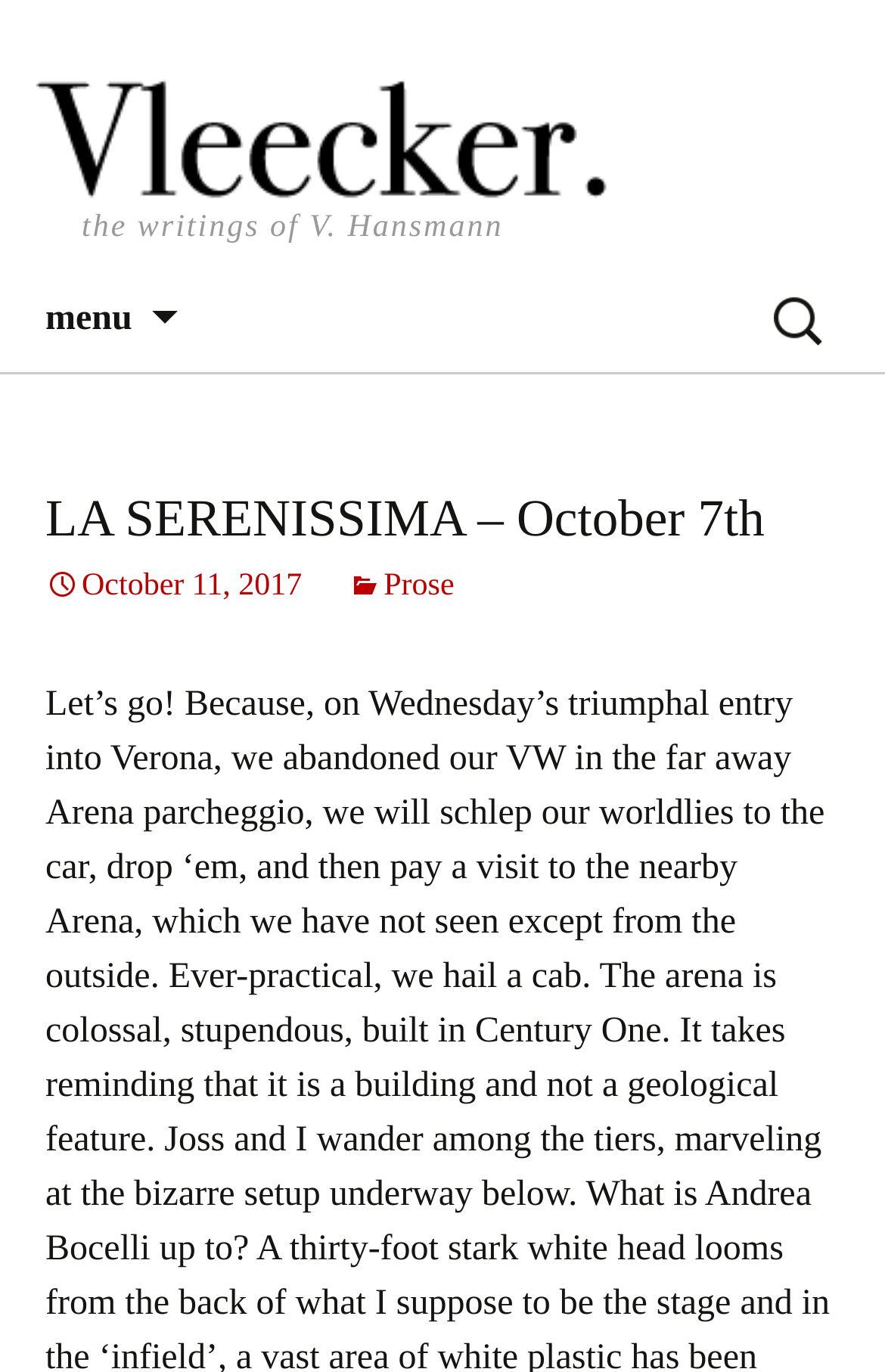What is the author's name?
Please ensure your answer to the question is detailed and covers all necessary aspects.

The author's name can be found in the link 'the writings of V. Hansmann' which is located at the top of the webpage, indicating that the webpage is related to the author's writings.